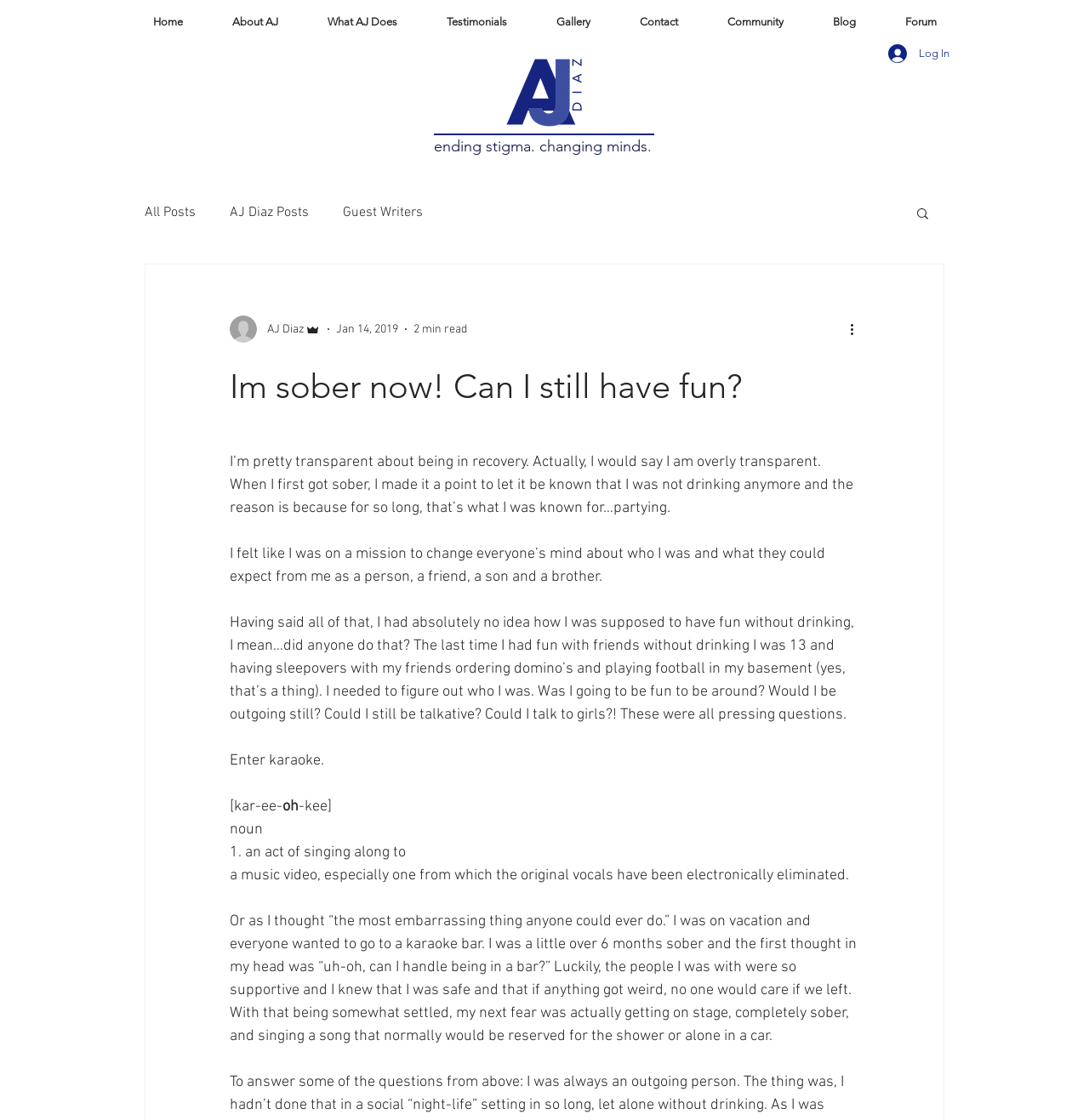Using the information in the image, could you please answer the following question in detail:
What is the author's goal when they first got sober?

According to the text, when the author first got sober, they wanted to change people's minds about who they were and what they could expect from them as a person, friend, son, and brother, implying that they wanted to redefine their identity and relationships.